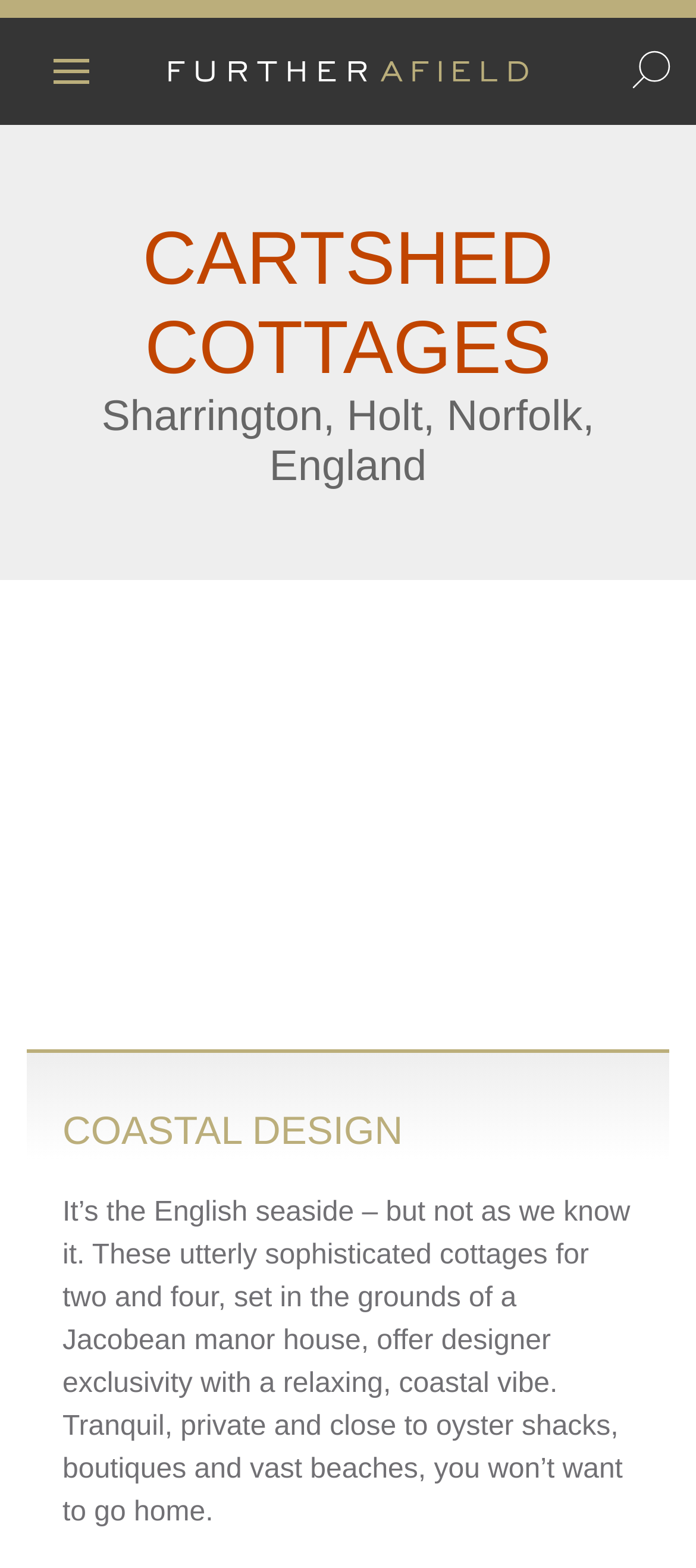What is the atmosphere of the cottages?
Answer the question with a single word or phrase, referring to the image.

Relaxing, coastal vibe